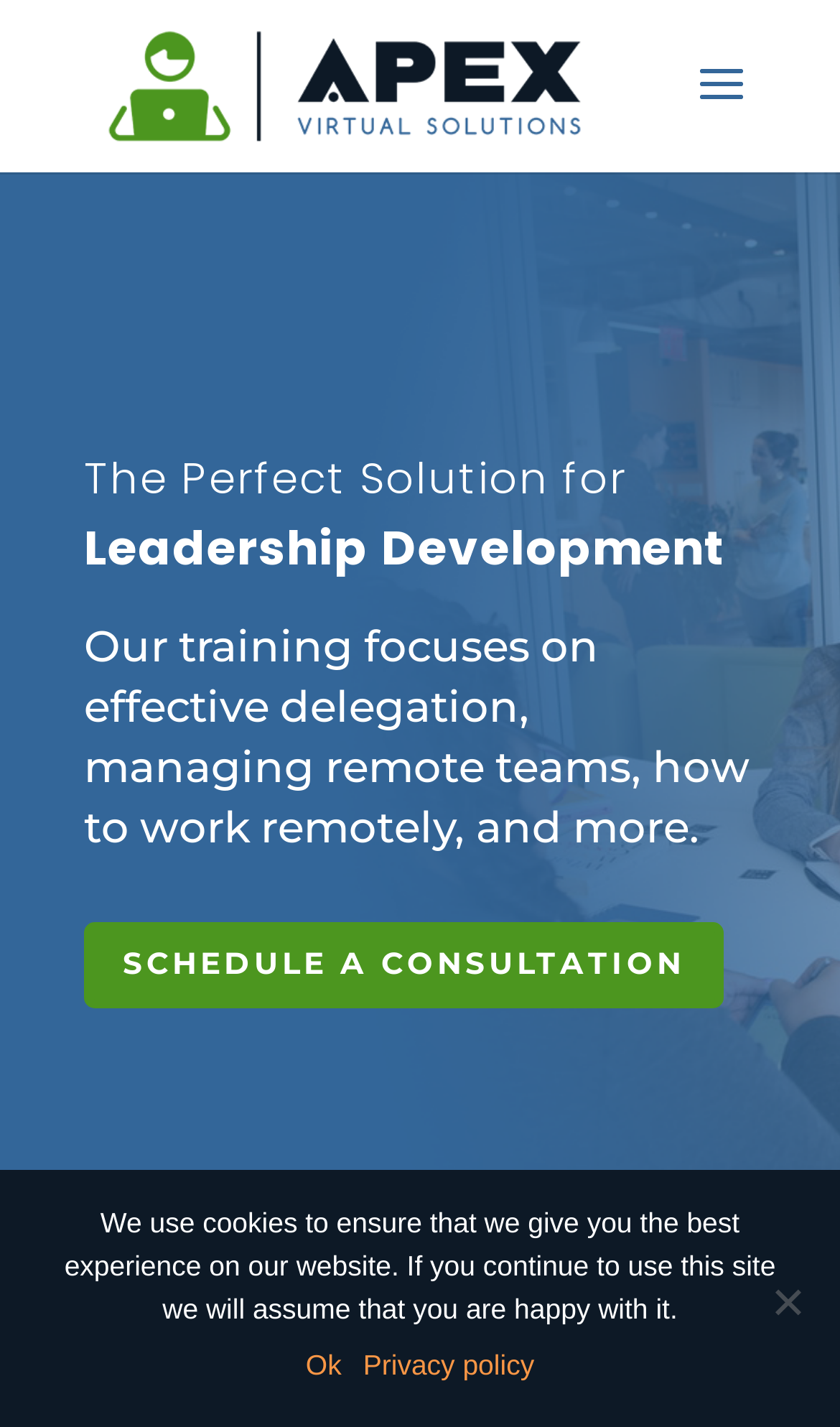What is the focus of the training?
Using the information from the image, answer the question thoroughly.

The focus of the training can be determined by looking at the headings on the webpage. The second heading 'Leadership Development' suggests that the training is focused on this area. Additionally, the static text below the headings mentions specific topics such as effective delegation and managing remote teams, which are related to leadership development.